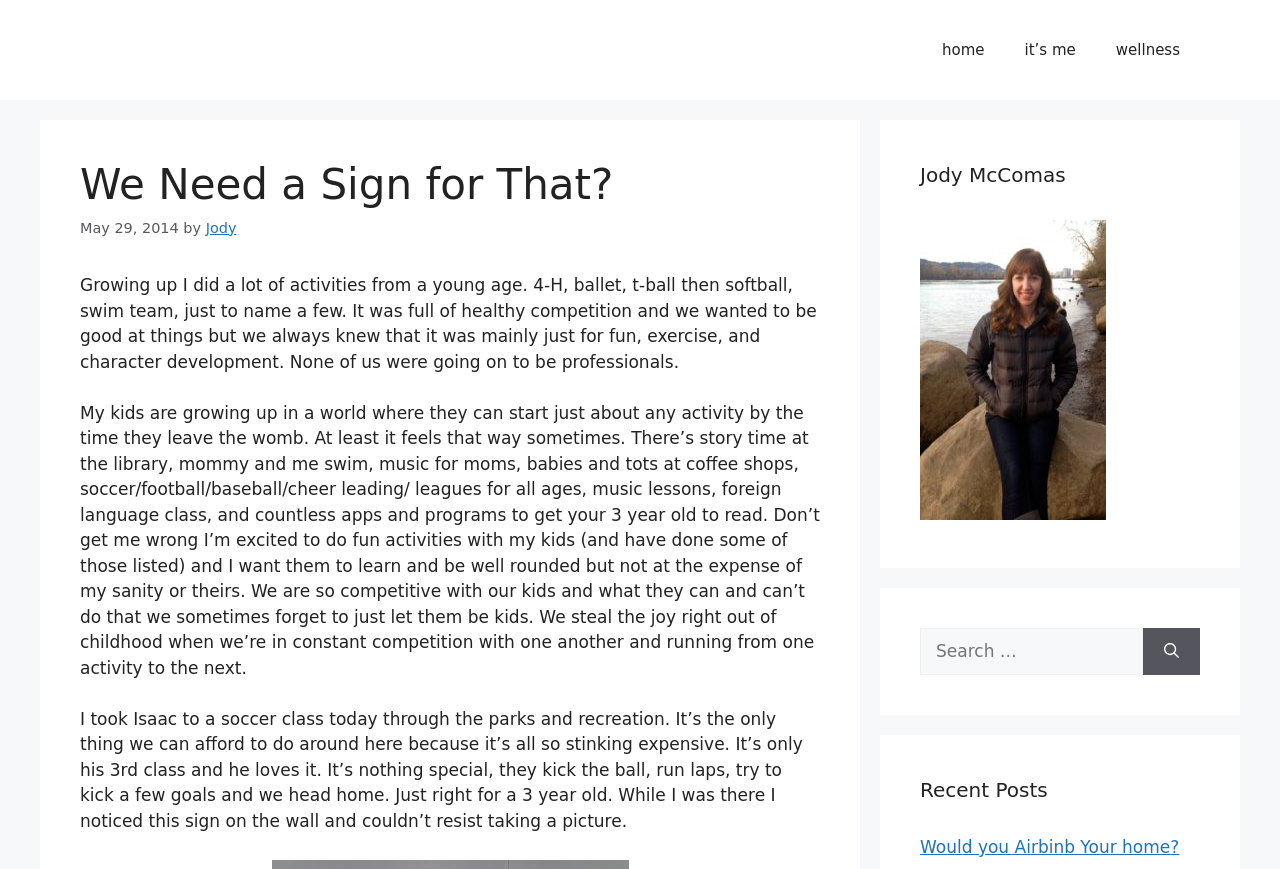What is the main title displayed on this webpage?

We Need a Sign for That?